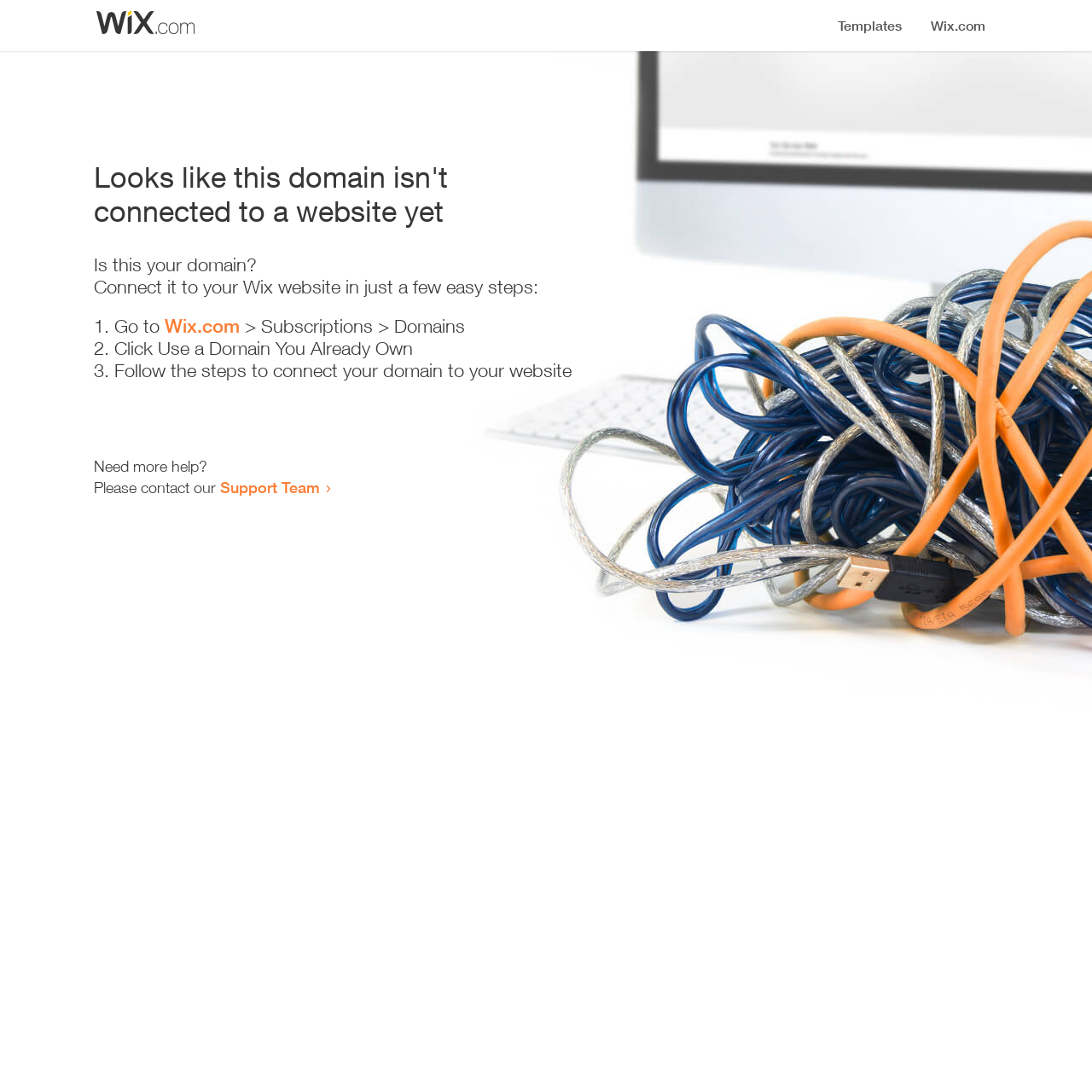Produce an elaborate caption capturing the essence of the webpage.

The webpage appears to be an error page, indicating that a domain is not connected to a website yet. At the top, there is a small image, followed by a heading that states the error message. Below the heading, there is a series of instructions to connect the domain to a Wix website. The instructions are presented in a step-by-step format, with three numbered list items. Each list item contains a brief description of the action to take, with a link to Wix.com in the first step. 

To the right of the instructions, there is a small section that offers additional help, with a link to the Support Team. The overall layout is simple and easy to follow, with clear headings and concise text.